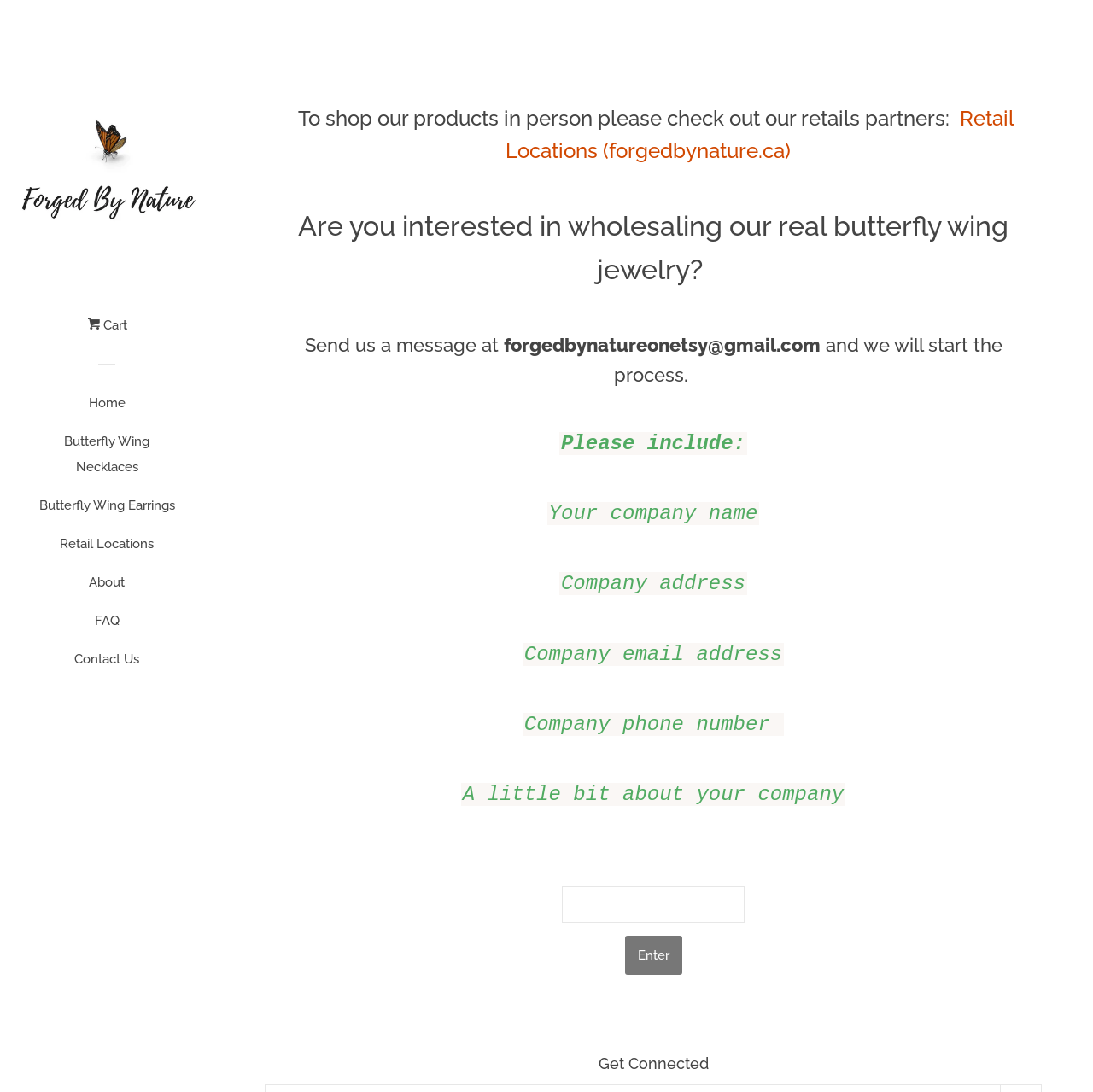Create a detailed narrative describing the layout and content of the webpage.

This webpage appears to be an e-commerce site, specifically a jewelry store that sells butterfly wing-inspired accessories. At the top left corner, there is a logo image with the text "forgedbynature". 

To the right of the logo, there is a navigation menu with links to "Cart", "Home", "Butterfly Wing Necklaces", "Butterfly Wing Earrings", "Retail Locations", "About", "FAQ", and "Contact Us". 

Below the navigation menu, there is a section that invites customers to shop in person at their retail partners, with a link to "Retail Locations". 

Further down, there is a section that targets wholesalers, asking them to send an email to a specific address to start the process. This section includes a list of required information, such as company name, address, email, phone number, and a brief description of the company.

On the right side of the page, there is a text box, likely for customers to enter their email address or other information. Below the text box, there is an "Enter" button. 

At the very bottom of the page, there is a heading that says "Get Connected", but it's not clear what this section is for or what it connects to.